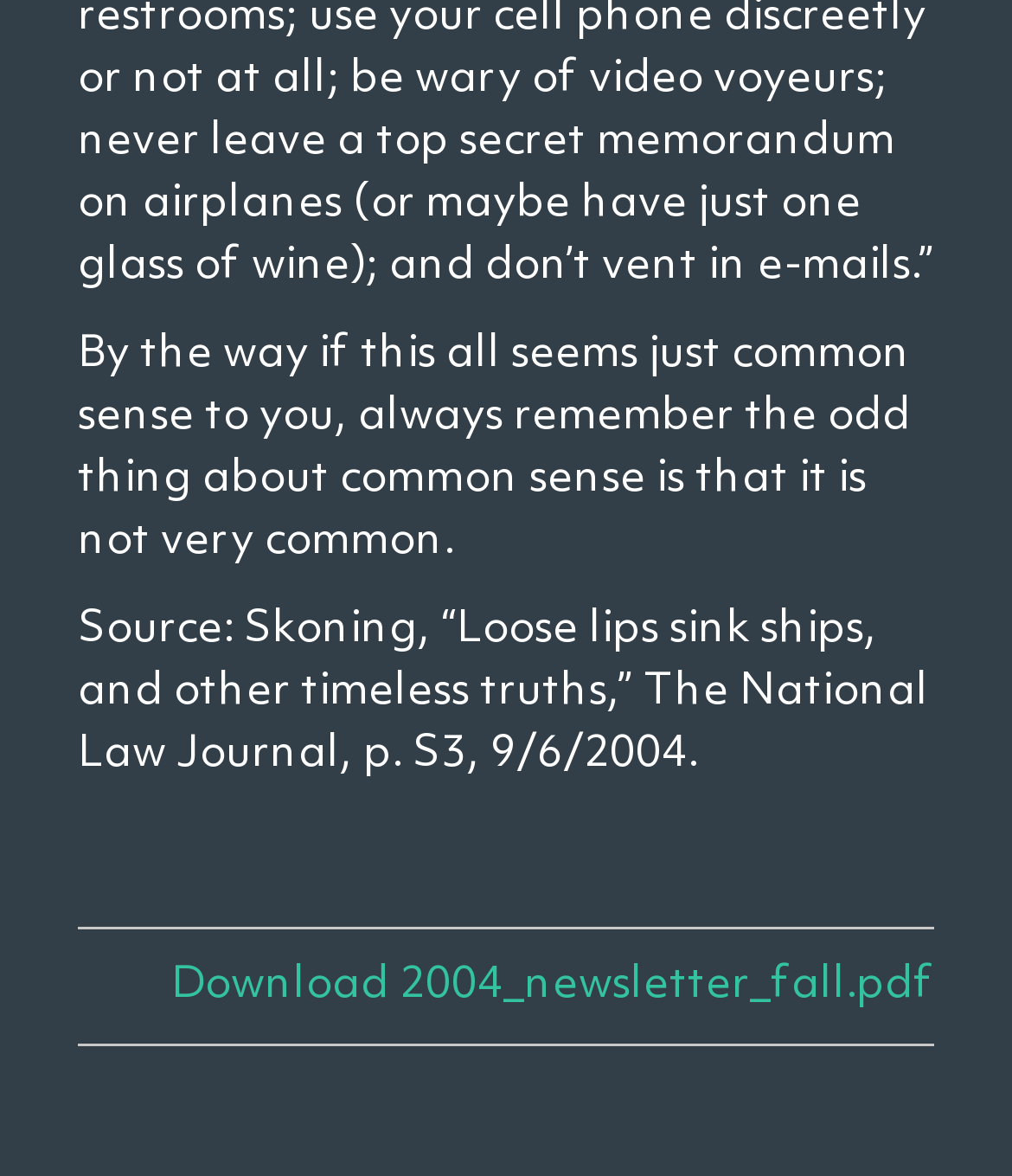Determine the bounding box coordinates of the UI element described below. Use the format (top-left x, top-left y, bottom-right x, bottom-right y) with floating point numbers between 0 and 1: Download 2004_newsletter_fall.pdf

[0.169, 0.819, 0.923, 0.857]